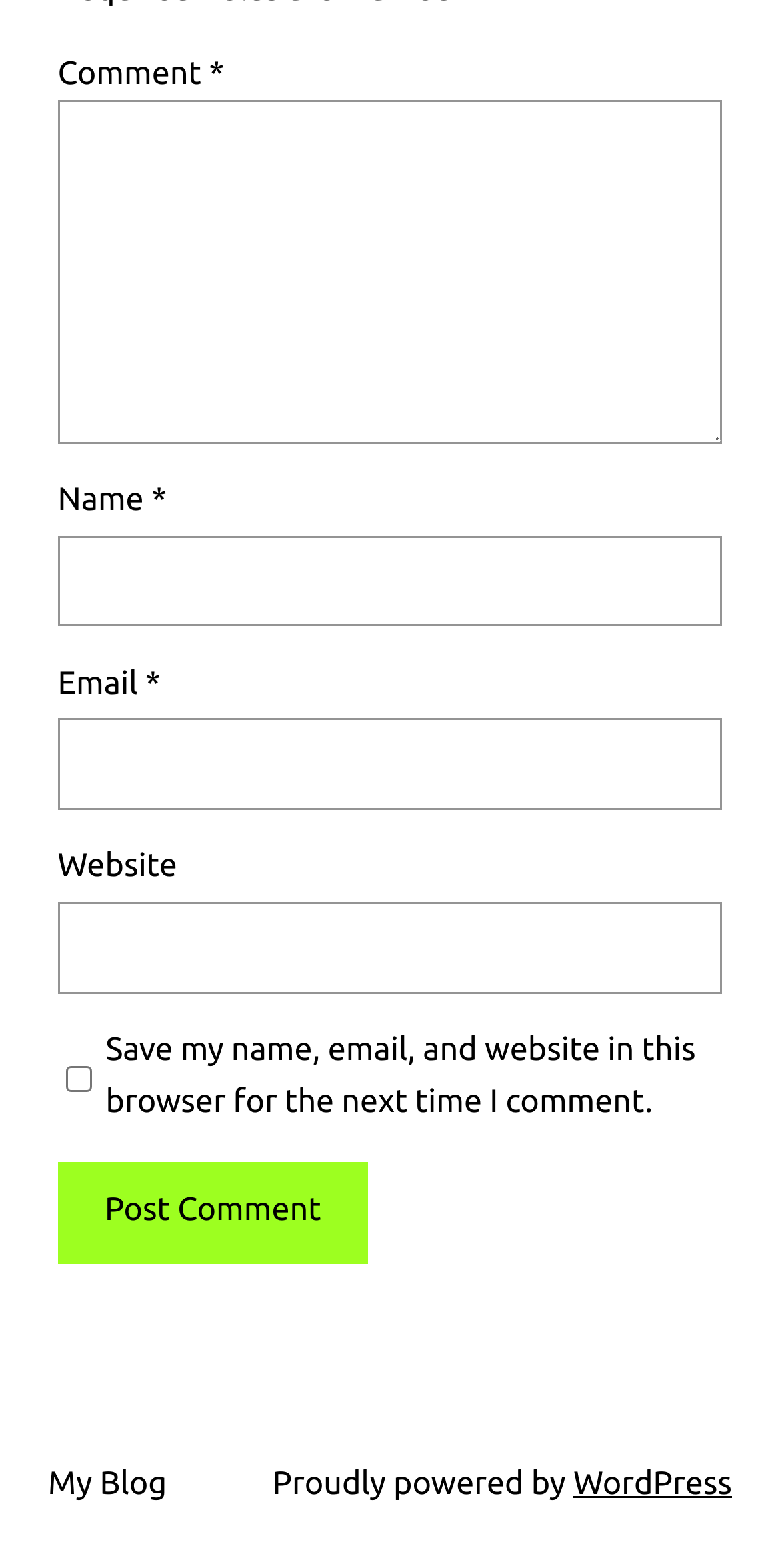What is the text of the link at the bottom left?
Please provide a comprehensive answer based on the information in the image.

The link at the bottom left of the webpage has the text 'My Blog', suggesting that it leads to the blogger's personal blog.